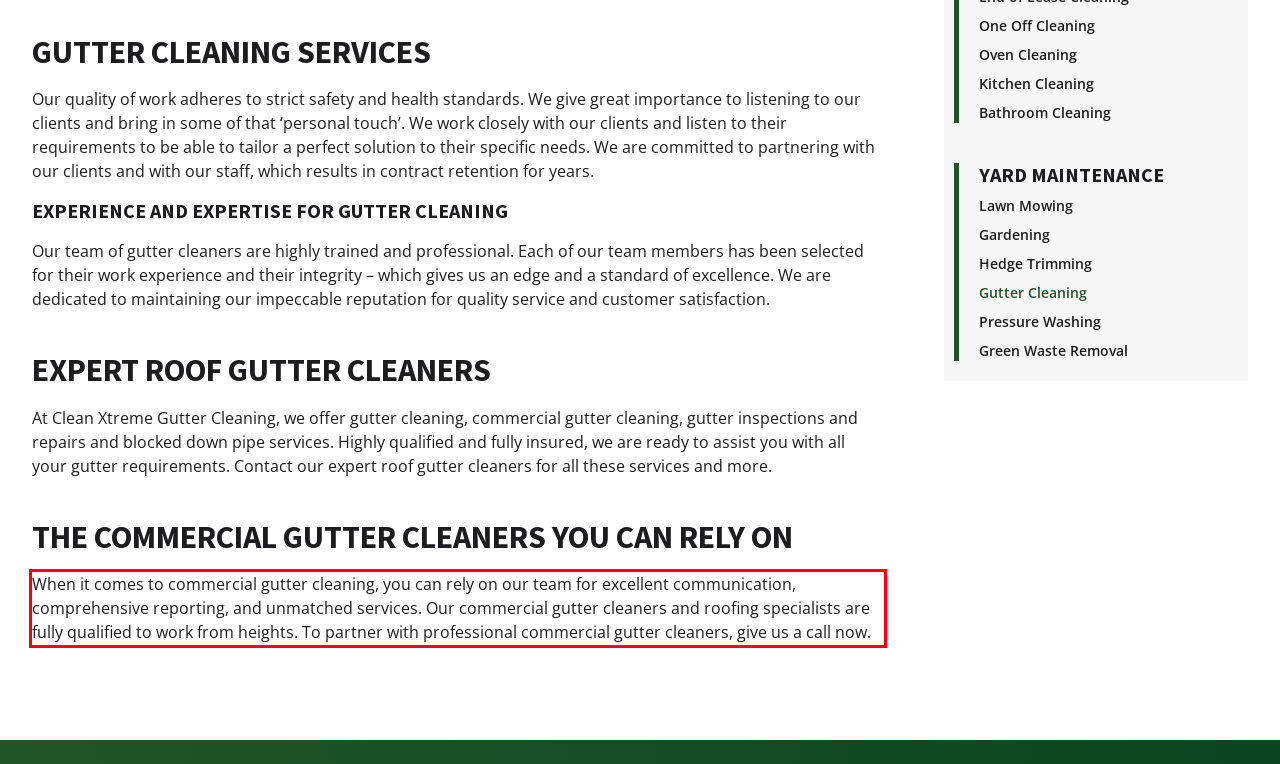Analyze the screenshot of a webpage where a red rectangle is bounding a UI element. Extract and generate the text content within this red bounding box.

When it comes to commercial gutter cleaning, you can rely on our team for excellent communication, comprehensive reporting, and unmatched services. Our commercial gutter cleaners and roofing specialists are fully qualified to work from heights. To partner with professional commercial gutter cleaners, give us a call now.